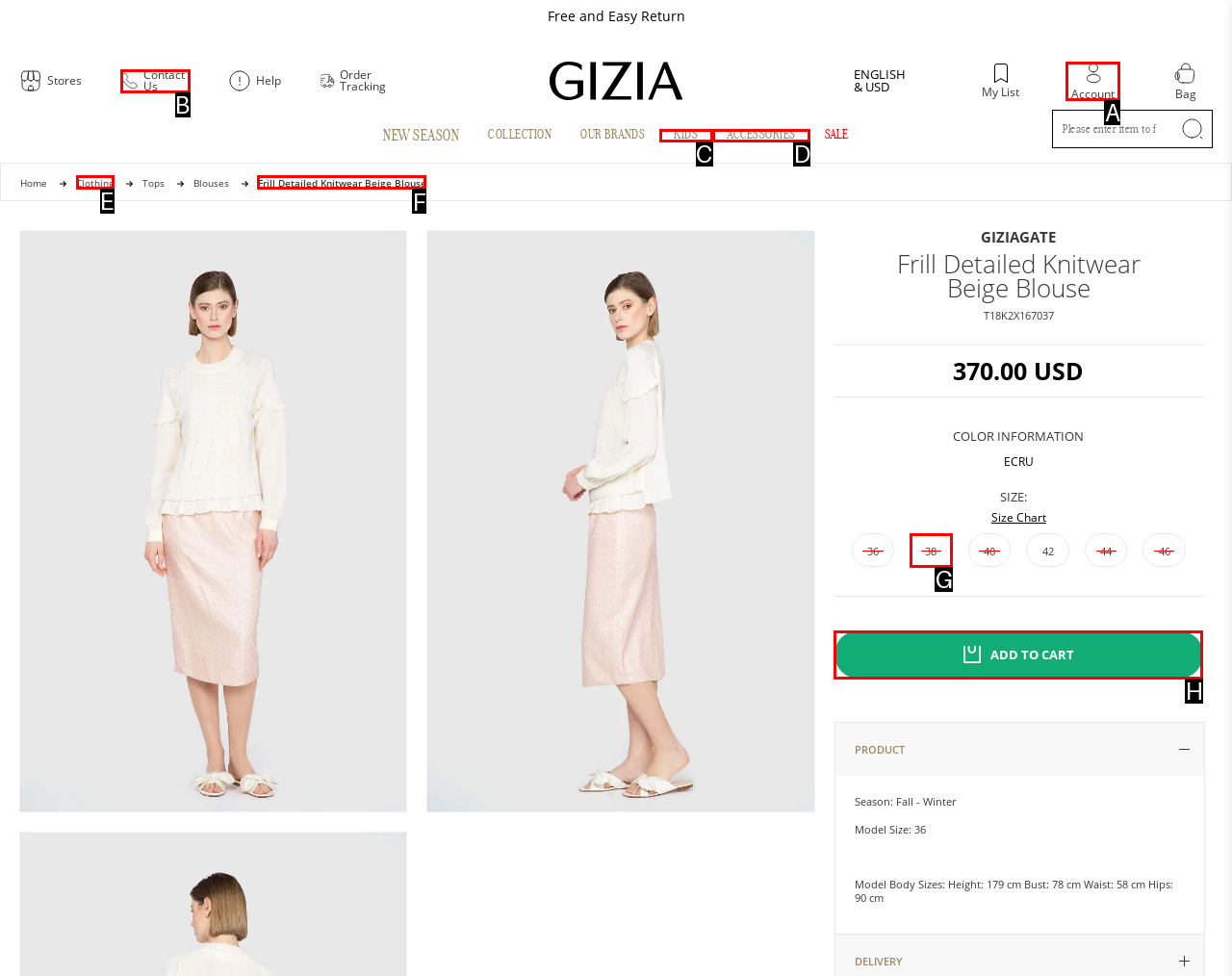Look at the highlighted elements in the screenshot and tell me which letter corresponds to the task: Go back to top.

None